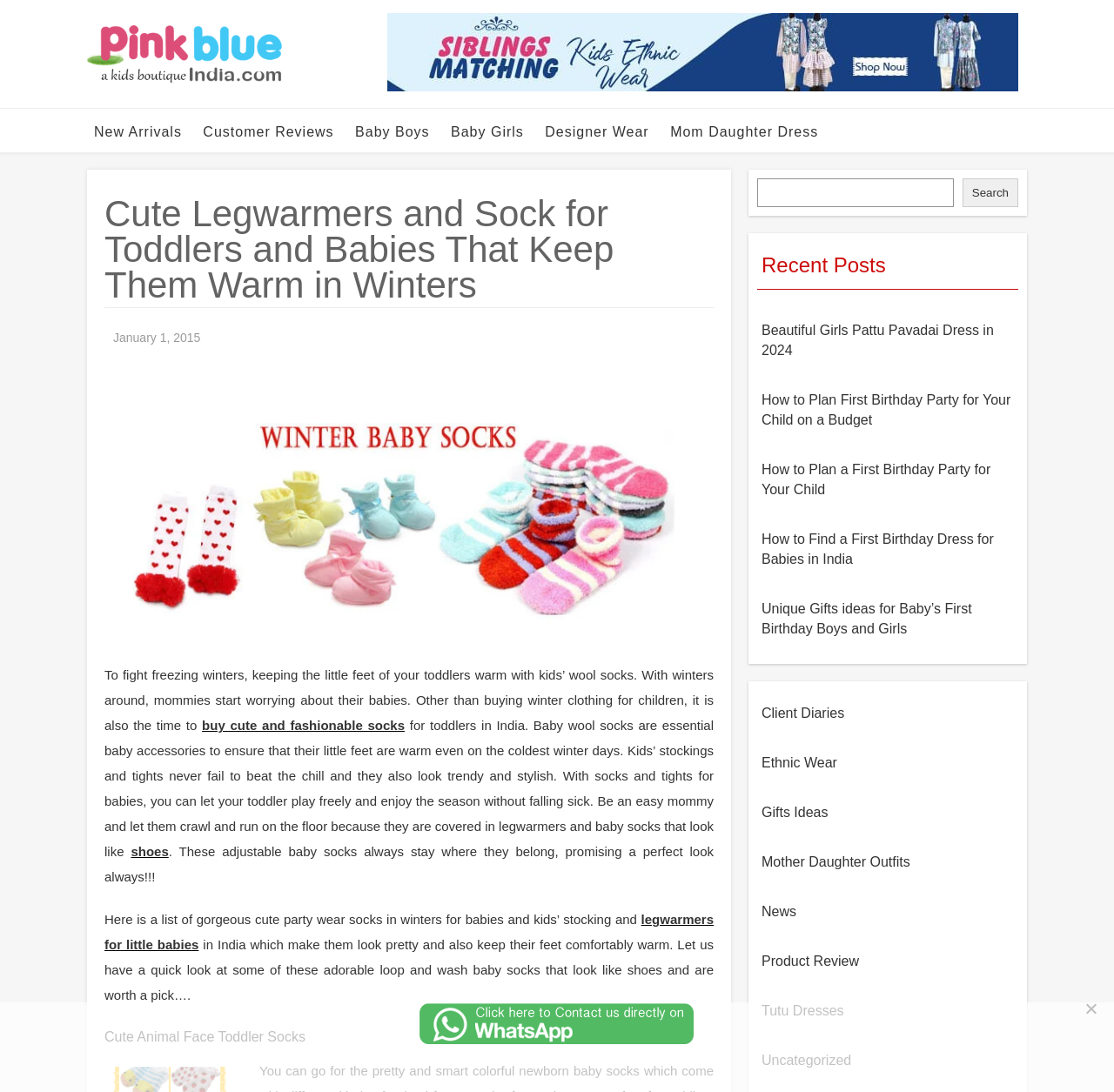Please identify the coordinates of the bounding box that should be clicked to fulfill this instruction: "Click on the 'Kids Fashion Blog | Fashion Trends for Baby Boys & Girls' link".

[0.078, 0.022, 0.253, 0.076]